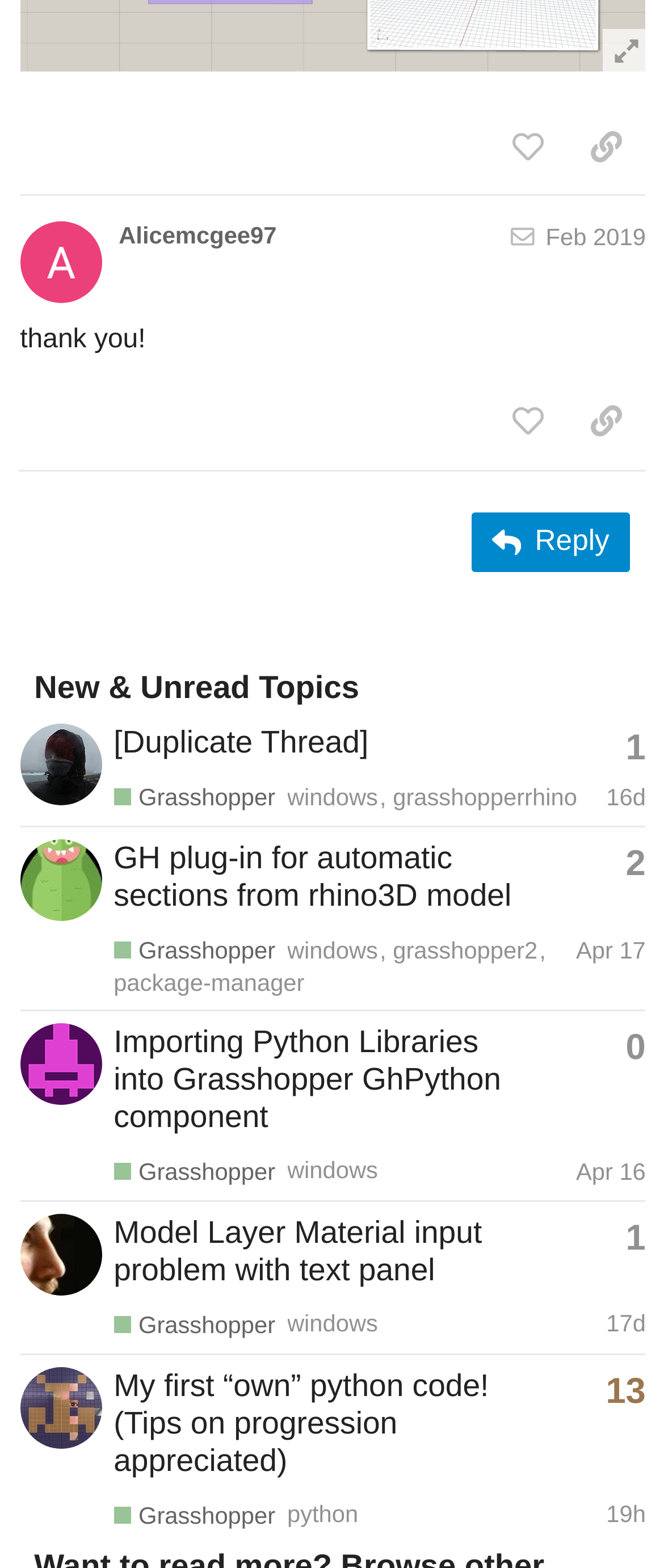Determine the bounding box coordinates of the element's region needed to click to follow the instruction: "like this post". Provide these coordinates as four float numbers between 0 and 1, formatted as [left, top, right, bottom].

[0.736, 0.247, 0.854, 0.29]